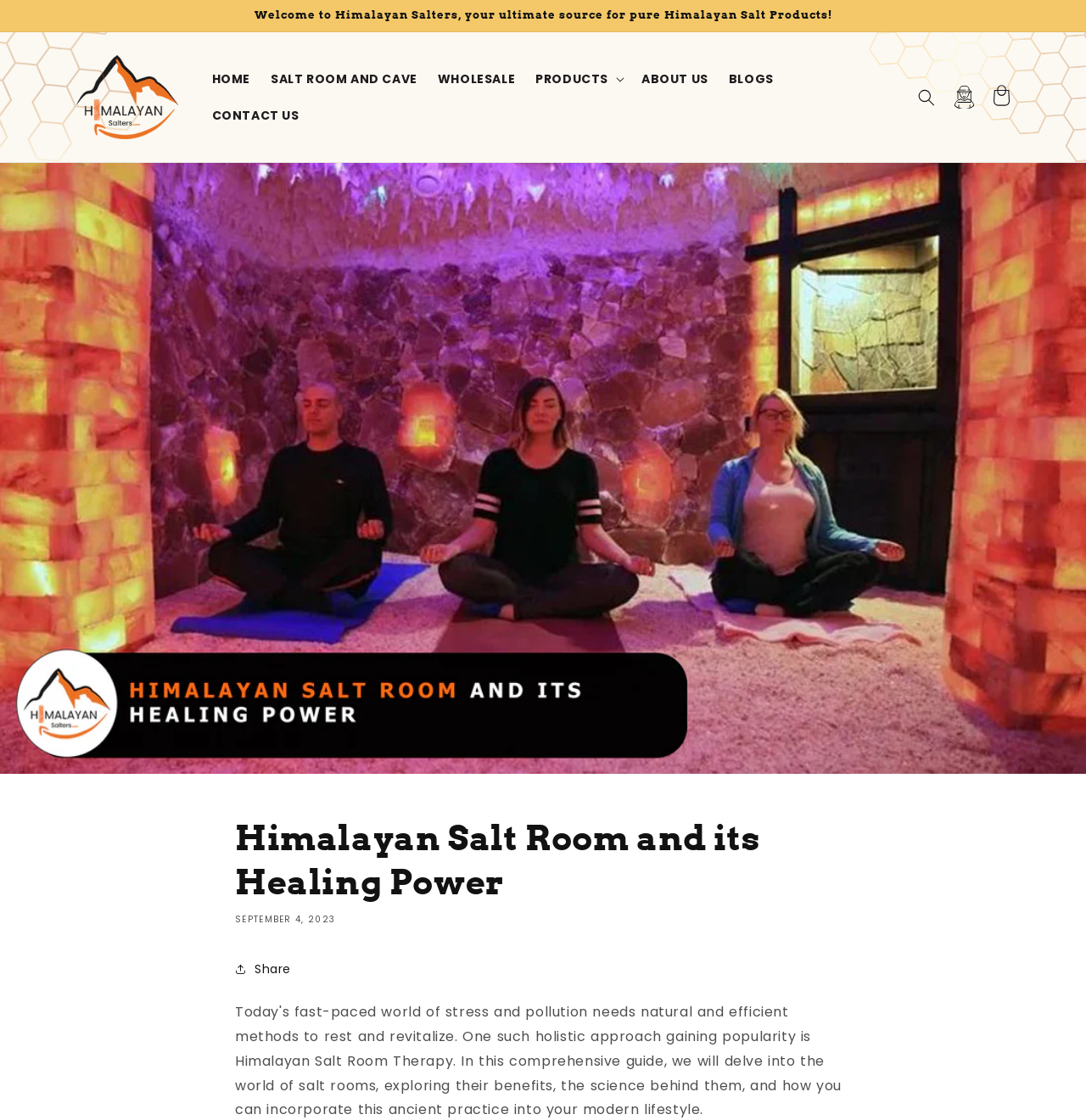Specify the bounding box coordinates of the area to click in order to follow the given instruction: "View the shopping cart."

[0.905, 0.07, 0.939, 0.103]